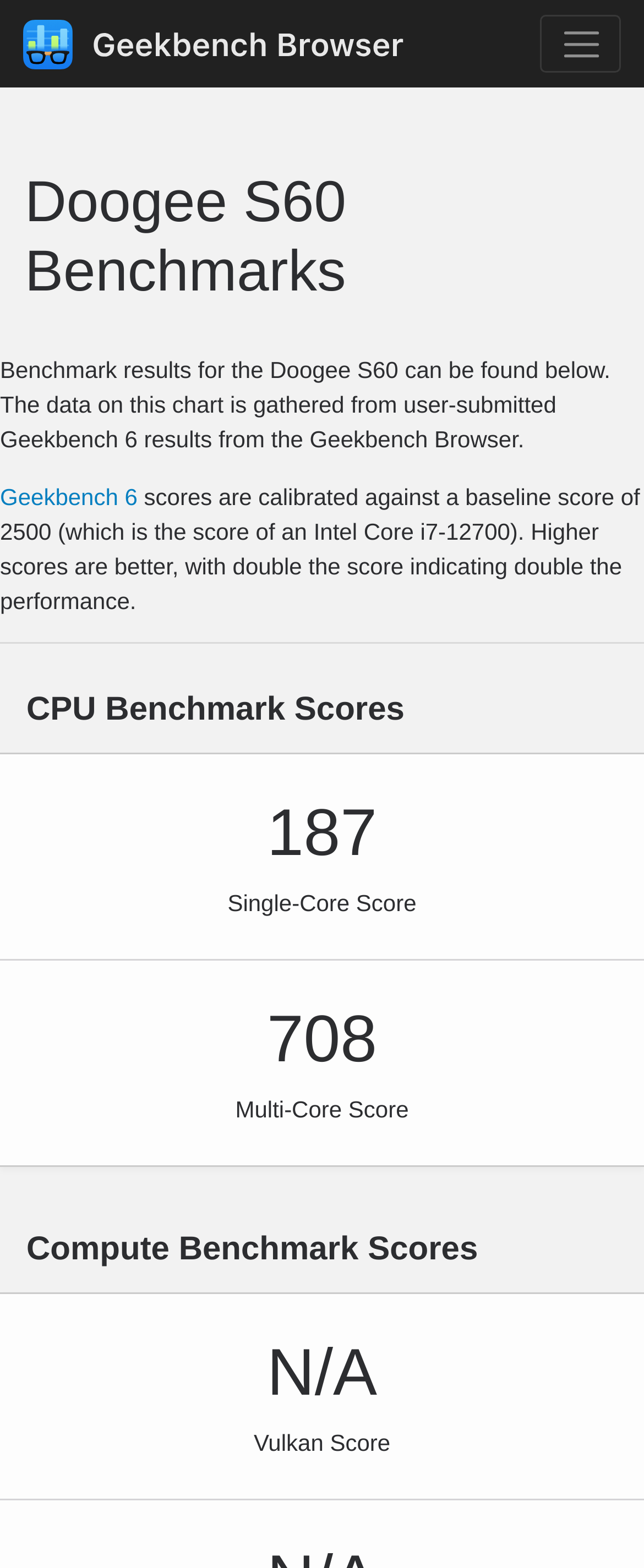Your task is to find and give the main heading text of the webpage.

Doogee S60 Benchmarks